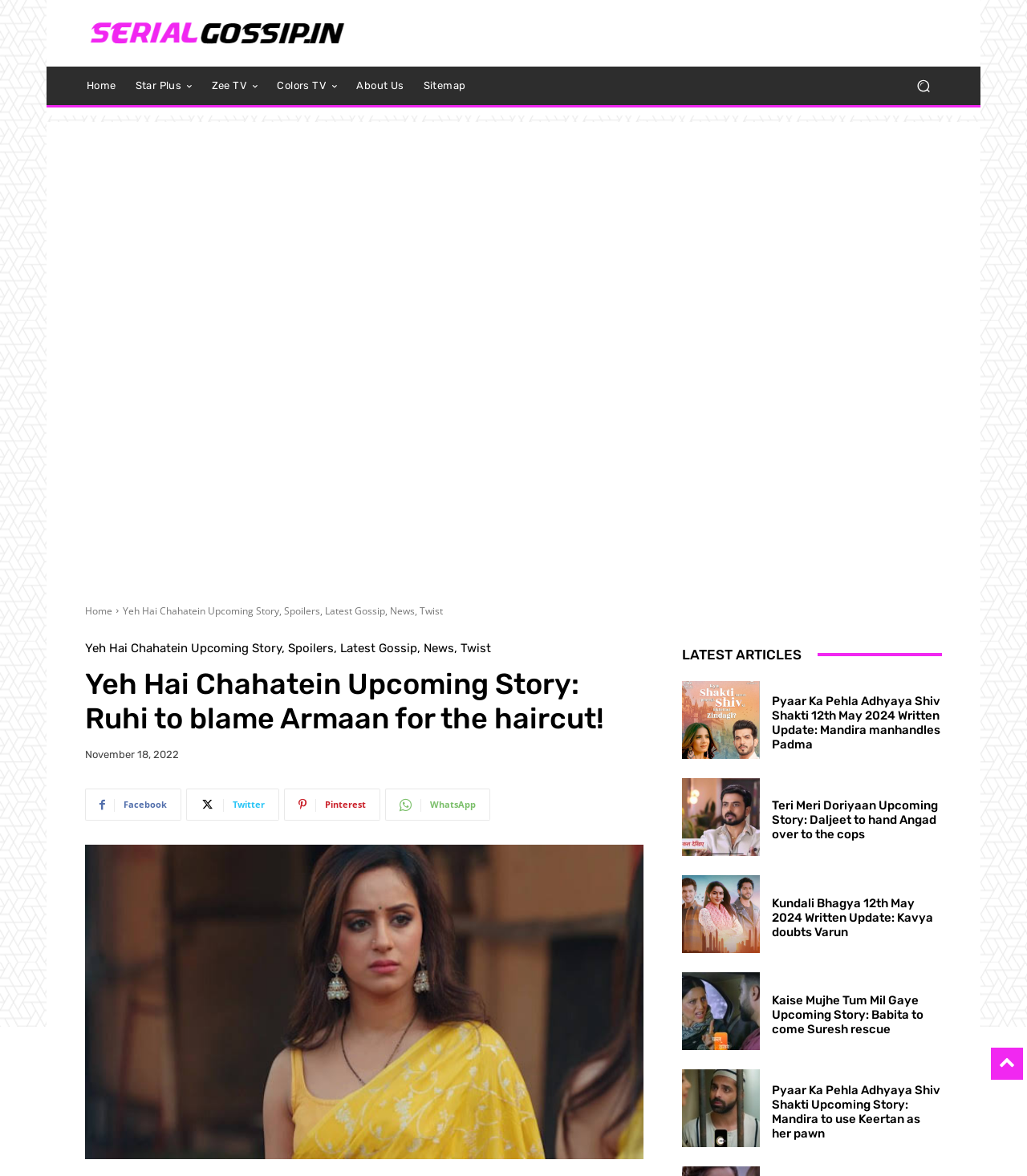What is the title of the latest article?
Provide a comprehensive and detailed answer to the question.

I found the answer by looking at the main content area, where the latest article is displayed. The title of the article is 'Yeh Hai Chahatein Upcoming Story: Ruhi to blame Armaan for the haircut!', which is indicated by the heading element.